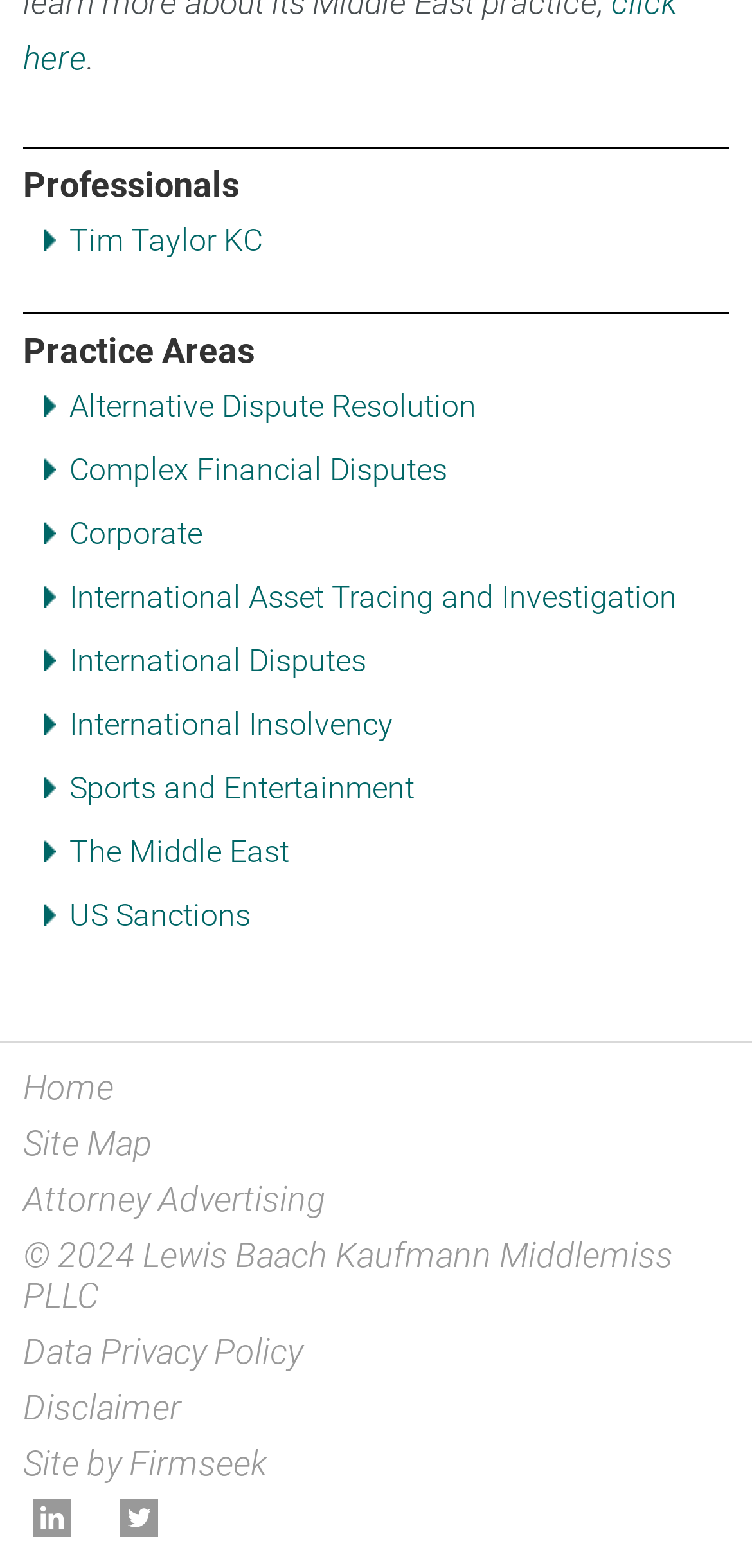Locate the bounding box coordinates of the area to click to fulfill this instruction: "Click on the 'Tim Taylor KC' link". The bounding box should be presented as four float numbers between 0 and 1, in the order [left, top, right, bottom].

[0.092, 0.142, 0.349, 0.165]